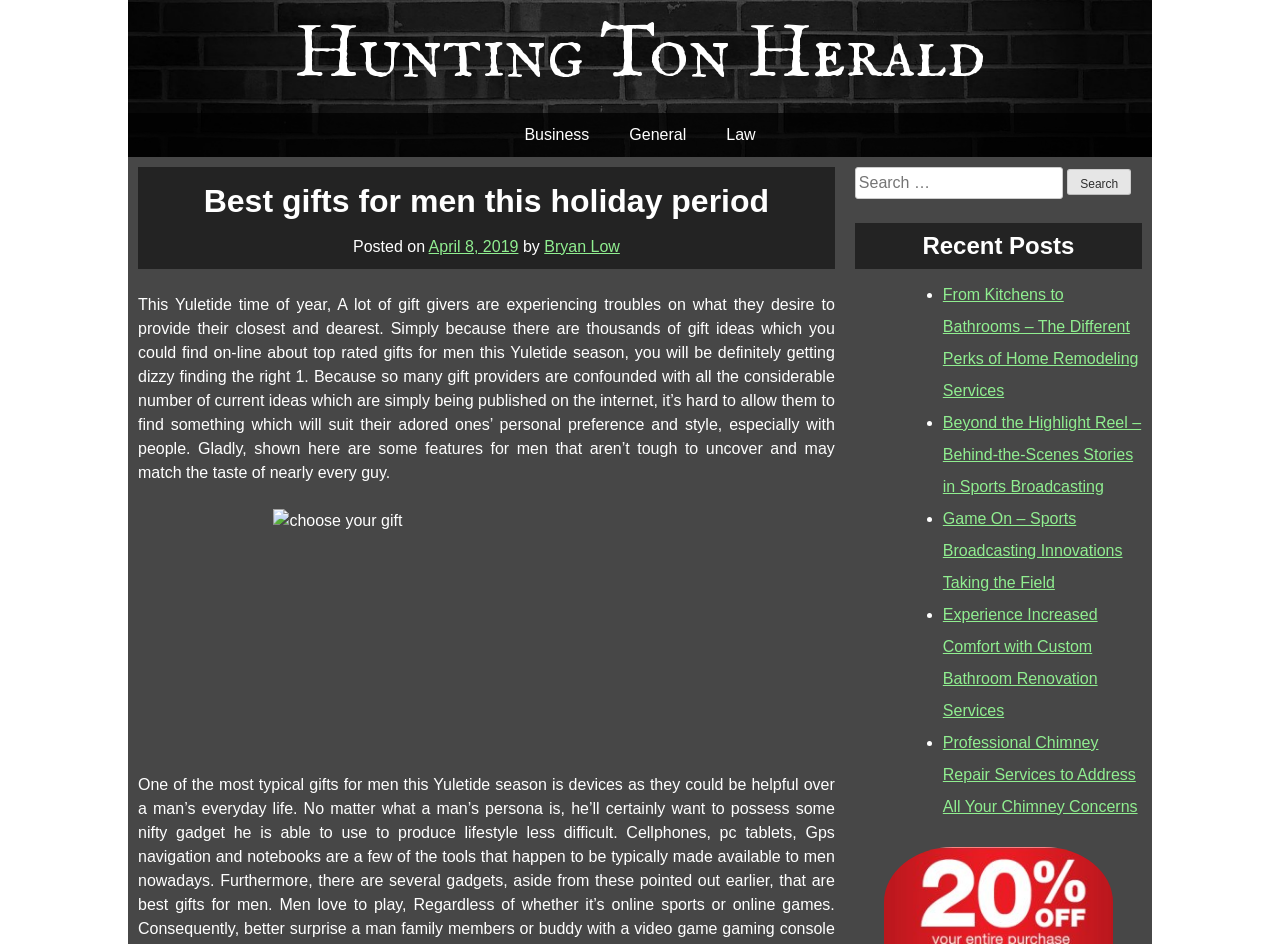Answer the following query with a single word or phrase:
How many recent posts are listed?

4